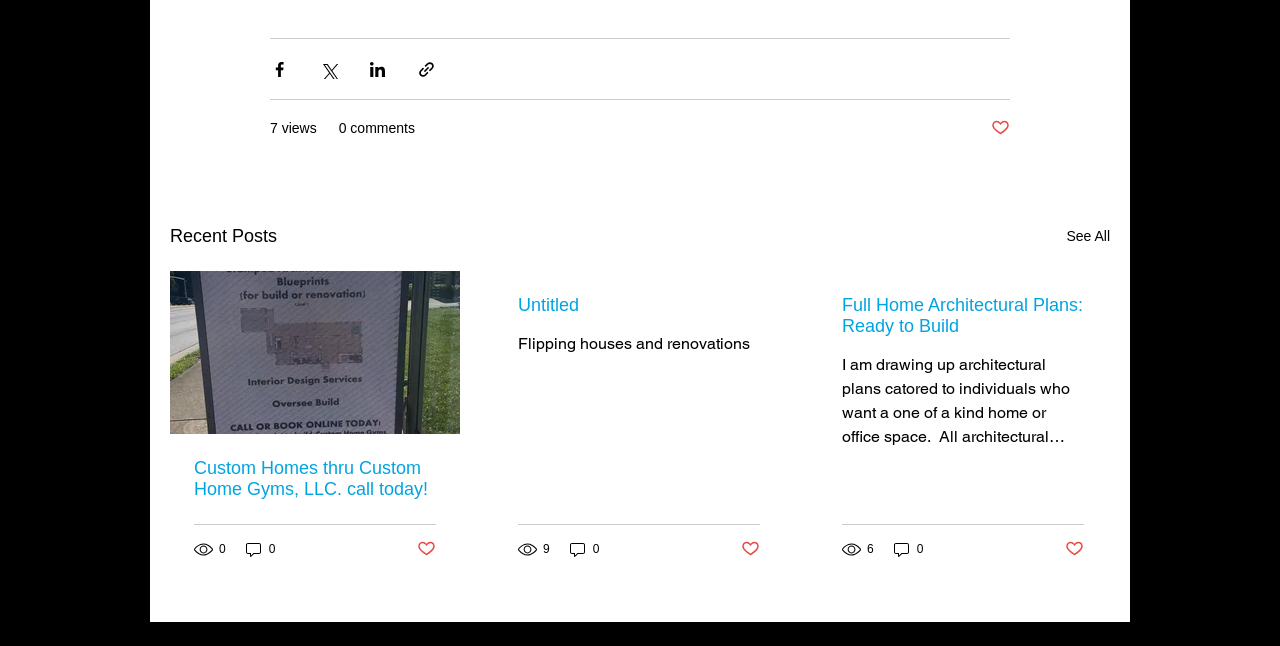Identify the bounding box for the element characterized by the following description: "0".

[0.152, 0.835, 0.178, 0.865]